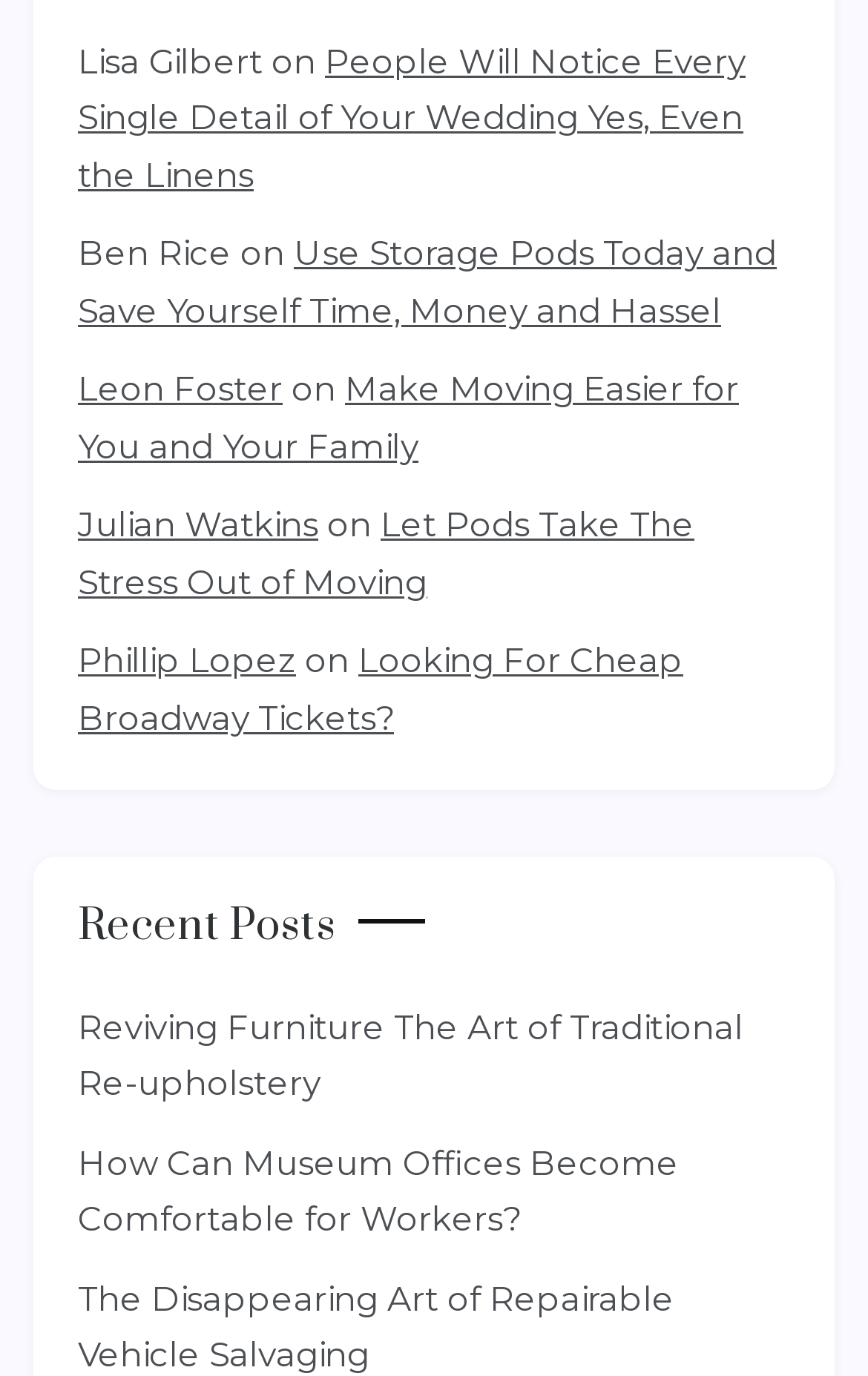Determine the bounding box coordinates of the UI element described below. Use the format (top-left x, top-left y, bottom-right x, bottom-right y) with floating point numbers between 0 and 1: Looking For Cheap Broadway Tickets?

[0.09, 0.465, 0.787, 0.537]